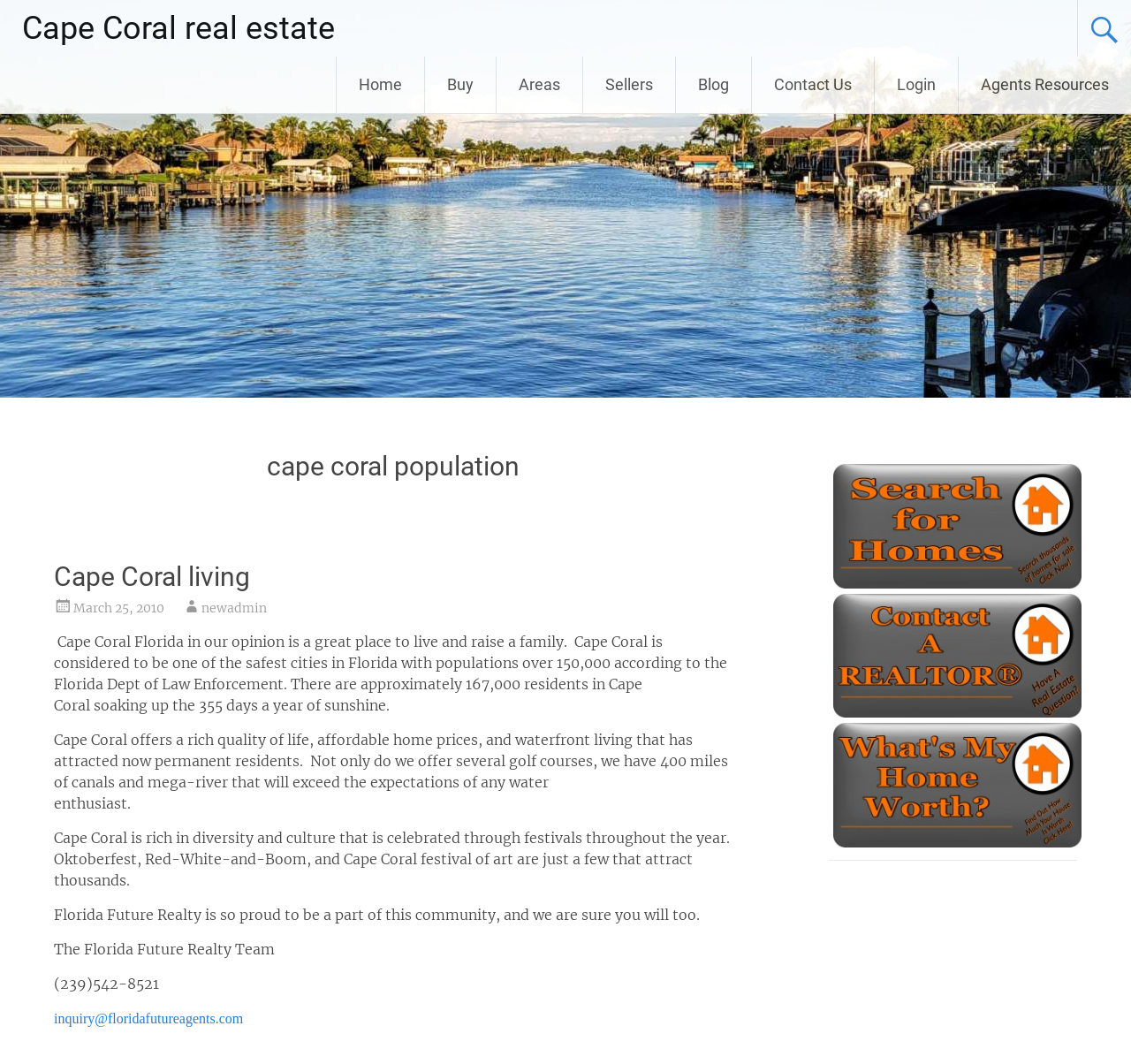What is the contact phone number of Florida Future Realty?
Based on the content of the image, thoroughly explain and answer the question.

The contact phone number of Florida Future Realty is mentioned in the text as '(239)542-8521'.